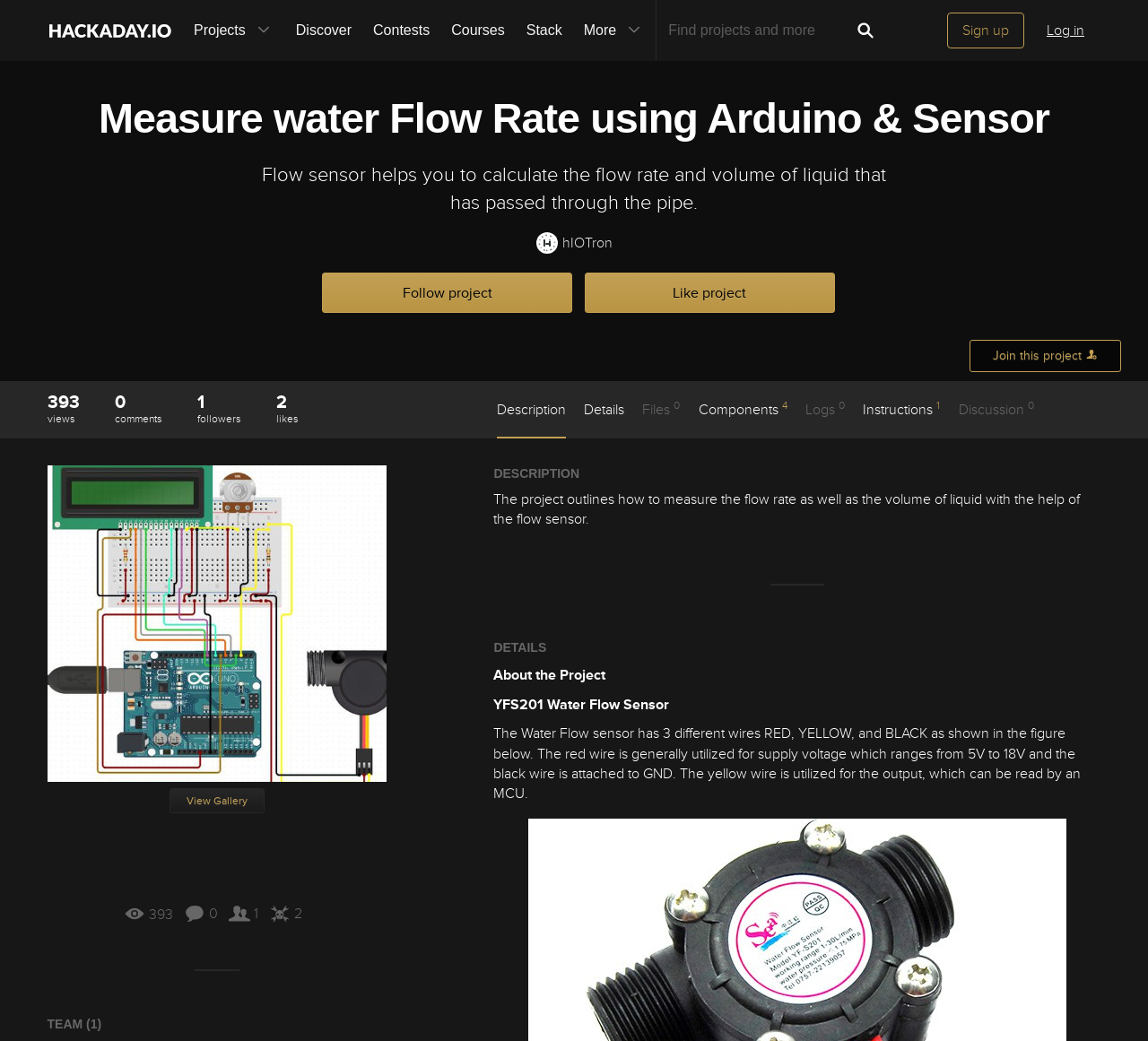Create an in-depth description of the webpage, covering main sections.

The webpage is about a project on measuring water flow rate using Arduino and a sensor. At the top, there is a navigation menu with links to "Hackaday.io", "Projects", "Discover", "Contests", "Courses", and "Stack". Below the navigation menu, there is a search bar with a "Search" button and a "Sign up" and "Log in" links.

The main content of the webpage is divided into several sections. The first section has a heading "Measure water Flow Rate using Arduino & Sensor" and a brief description of the project. Below this, there are links to "hiotron hIOTron", "Follow project", and "Like project".

The next section displays some statistics, including the view count, comments, followers, and likes. There are also links to "Description", "Details", "Files", "Components", "Logs", "Instructions", and "Discussion".

Below this, there is a section with a heading "TEAM (1)" and another section with a heading "DESCRIPTION" that provides a detailed description of the project. The description explains how to measure the flow rate and volume of liquid using a flow sensor.

The next section has a heading "DETAILS" and provides more information about the project, including details about the YFS201 Water Flow Sensor and its wiring.

Throughout the webpage, there are several images, including the Hackaday.io logo, icons for projects, and diagrams of the water flow sensor.